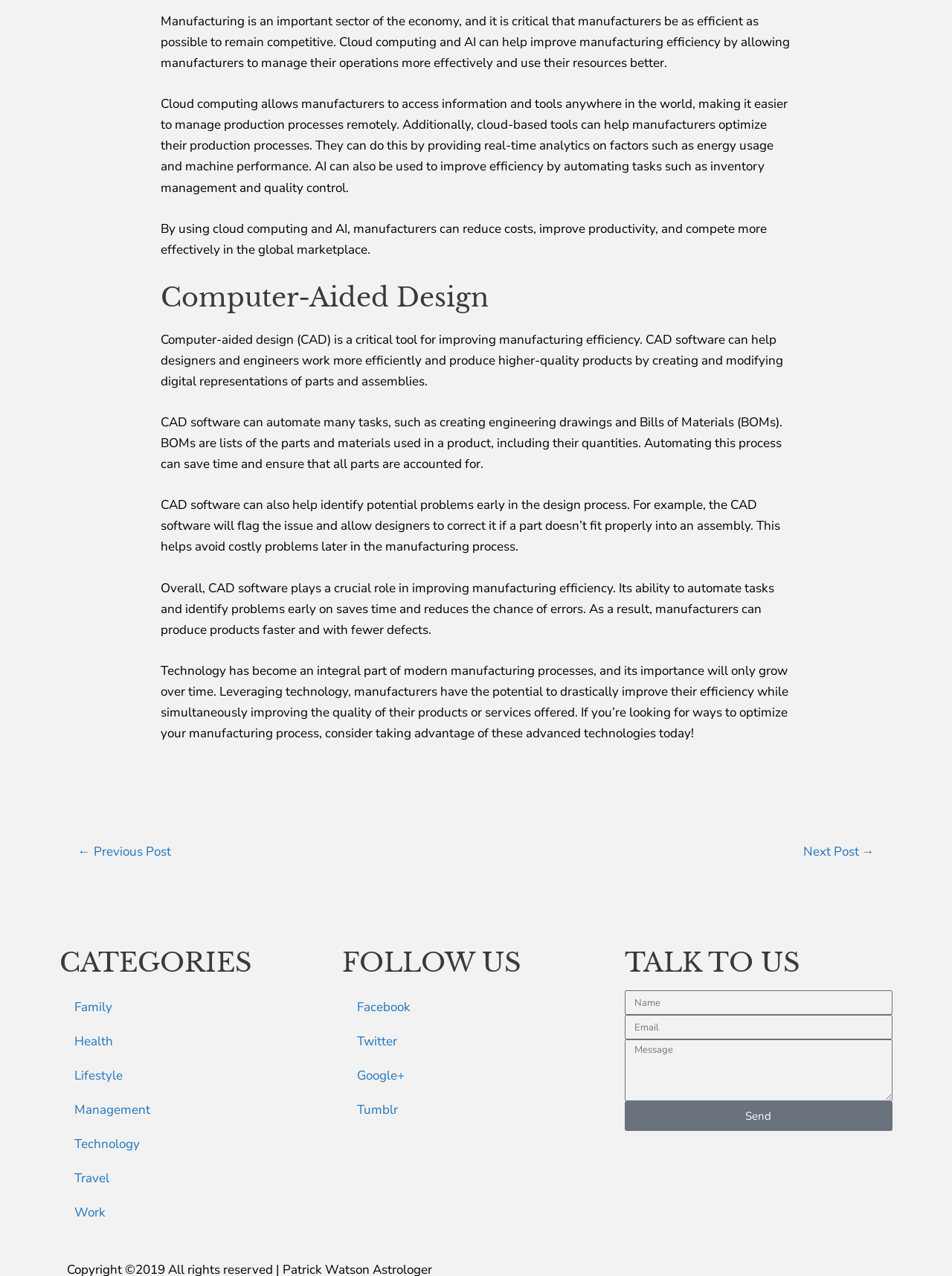Please find the bounding box coordinates of the element that you should click to achieve the following instruction: "Click the 'Technology' category". The coordinates should be presented as four float numbers between 0 and 1: [left, top, right, bottom].

[0.062, 0.884, 0.344, 0.91]